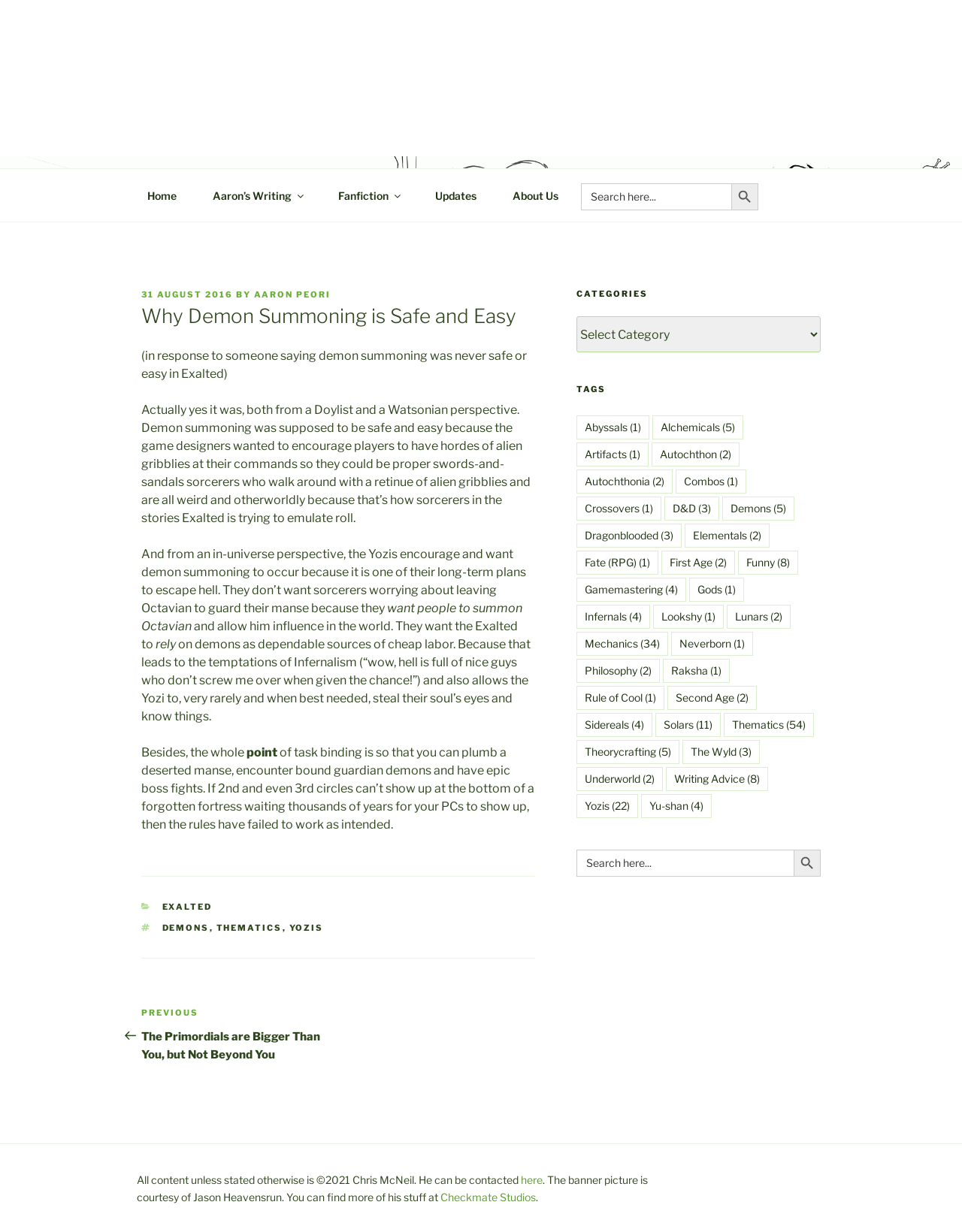What is the purpose of task binding in Exalted?
Please respond to the question with as much detail as possible.

According to the article, the purpose of task binding is so that players can plumb a deserted manse, encounter bound guardian demons, and have epic boss fights.